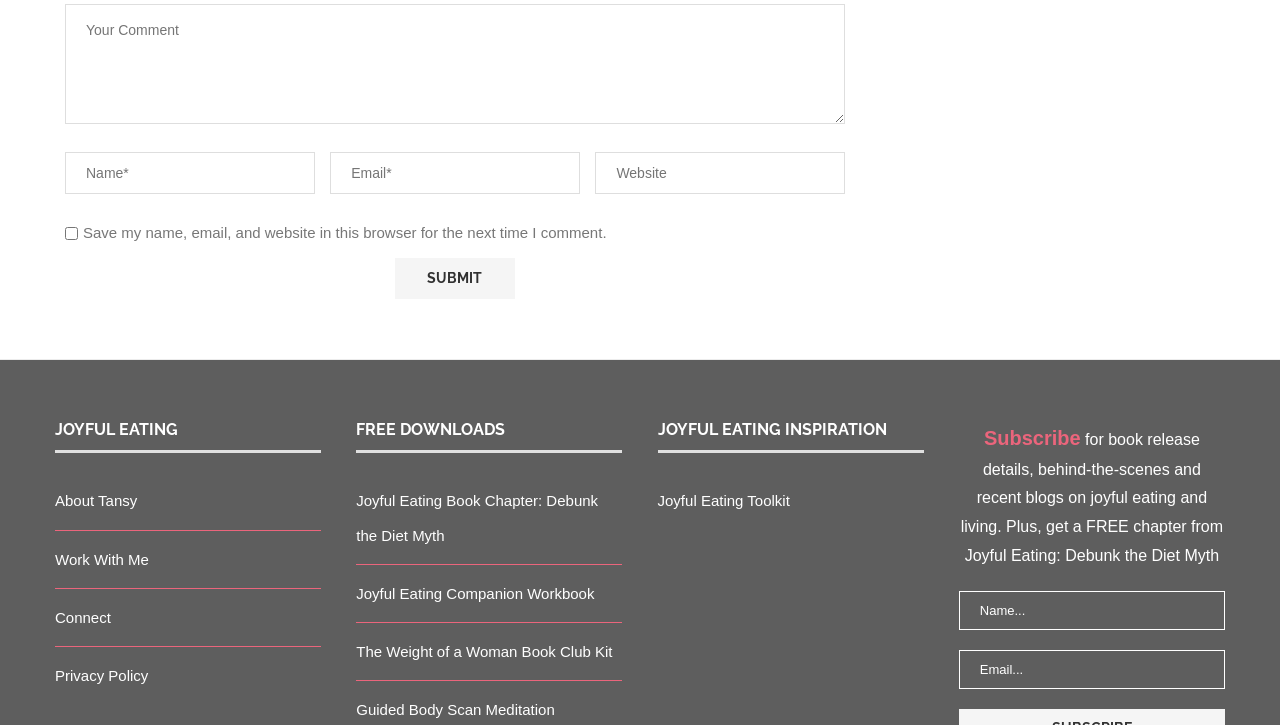Please find the bounding box coordinates of the section that needs to be clicked to achieve this instruction: "Read Buttigieg touts Medicare plan in new Iowa ad".

None